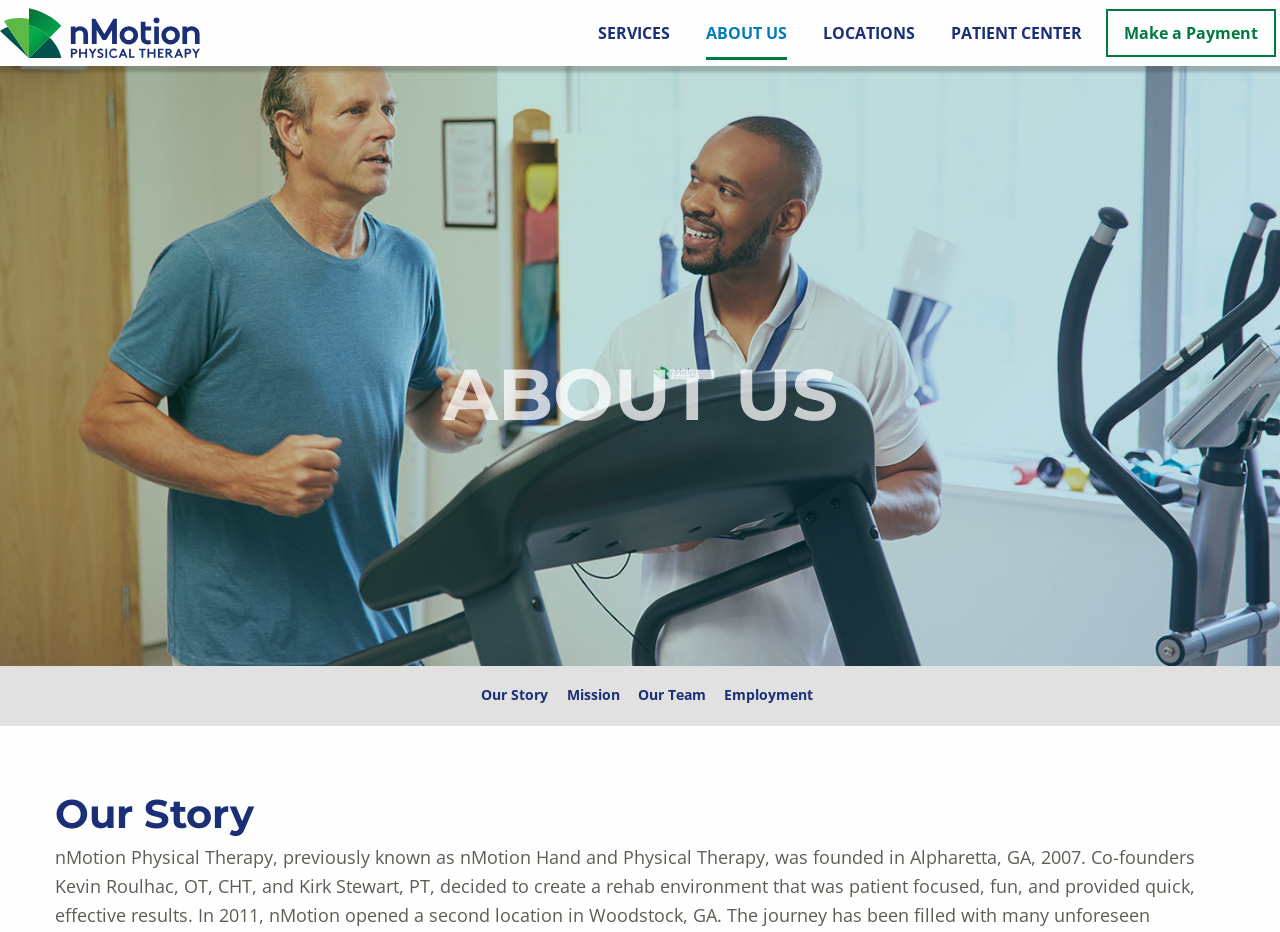Using a single word or phrase, answer the following question: 
What are the links in the 'About Us' section?

Our Story, Mission, Our Team, Employment